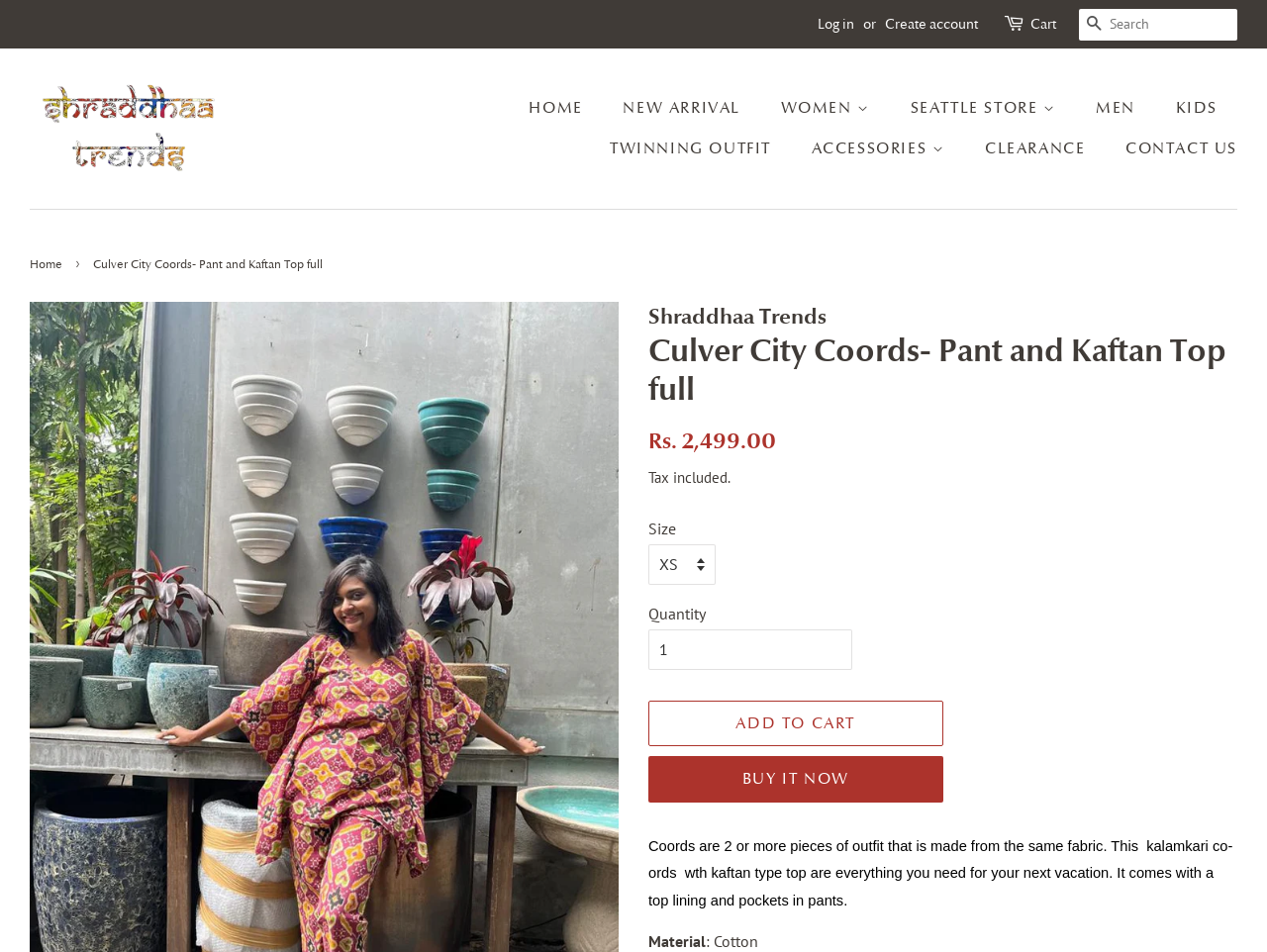Determine the coordinates of the bounding box that should be clicked to complete the instruction: "View women's Co-Ords". The coordinates should be represented by four float numbers between 0 and 1: [left, top, right, bottom].

[0.604, 0.174, 0.8, 0.213]